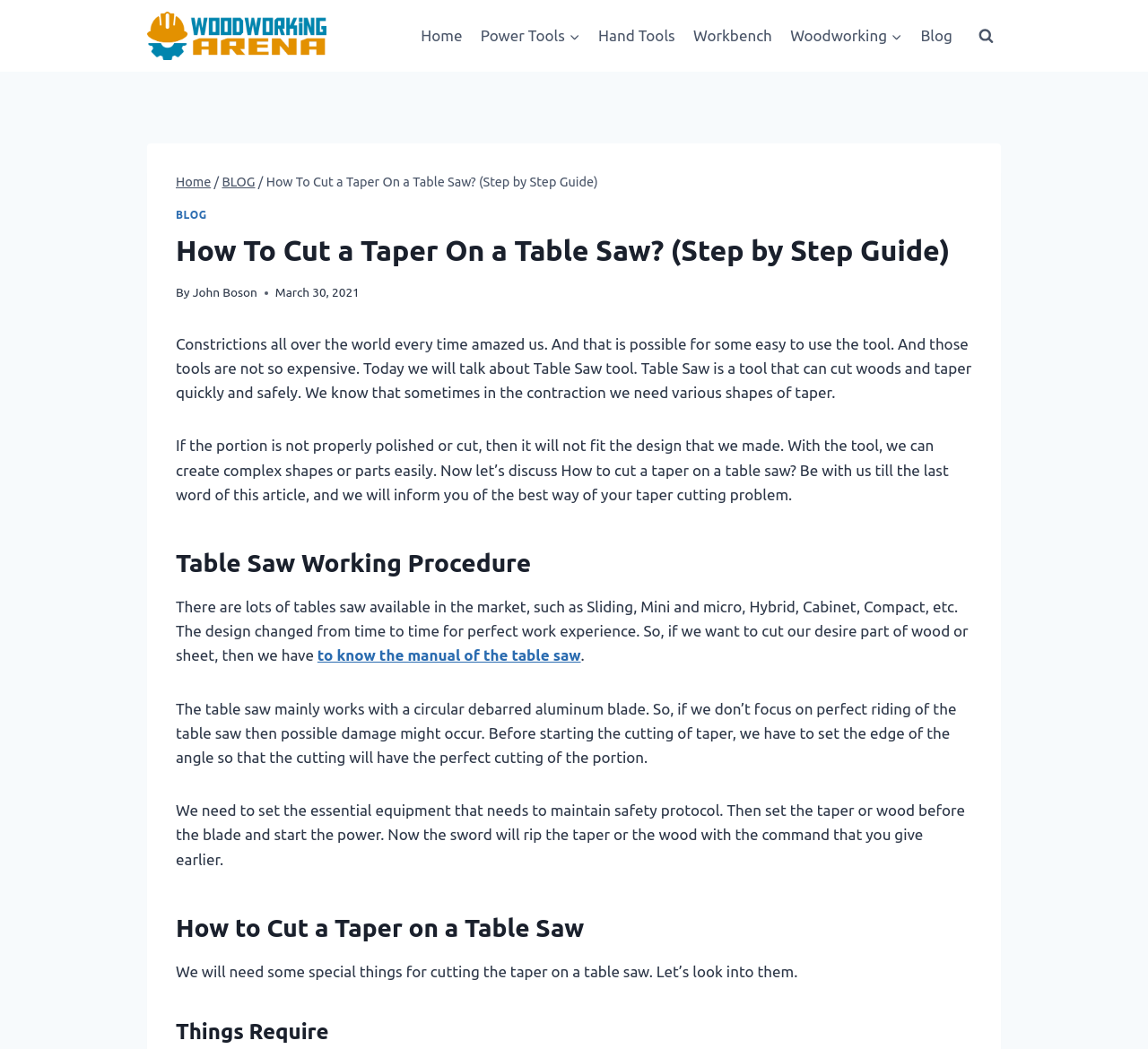What is the purpose of a table saw?
Refer to the image and provide a thorough answer to the question.

I determined the answer by reading the introductory paragraph of the article, which mentions that a table saw is a tool that can cut woods and taper quickly and safely.